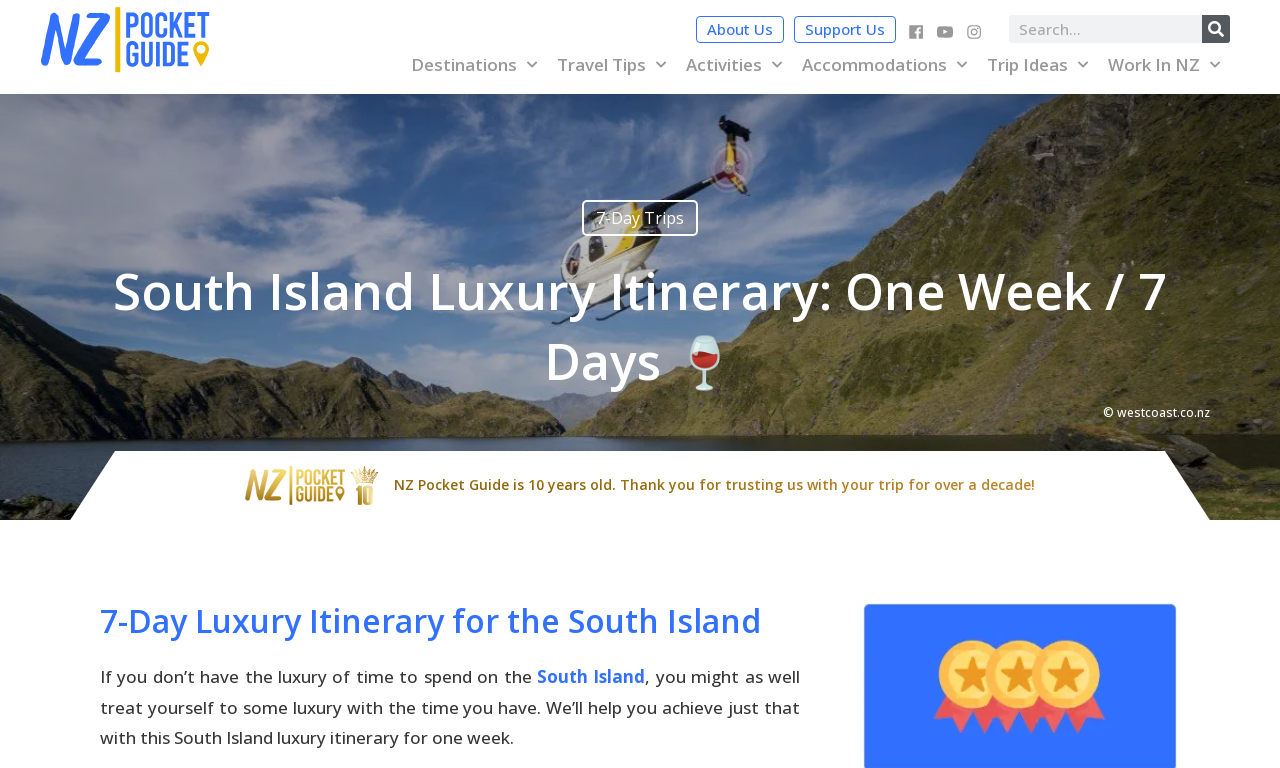Identify the bounding box coordinates of the HTML element based on this description: "Trip Ideas".

[0.771, 0.071, 0.85, 0.097]